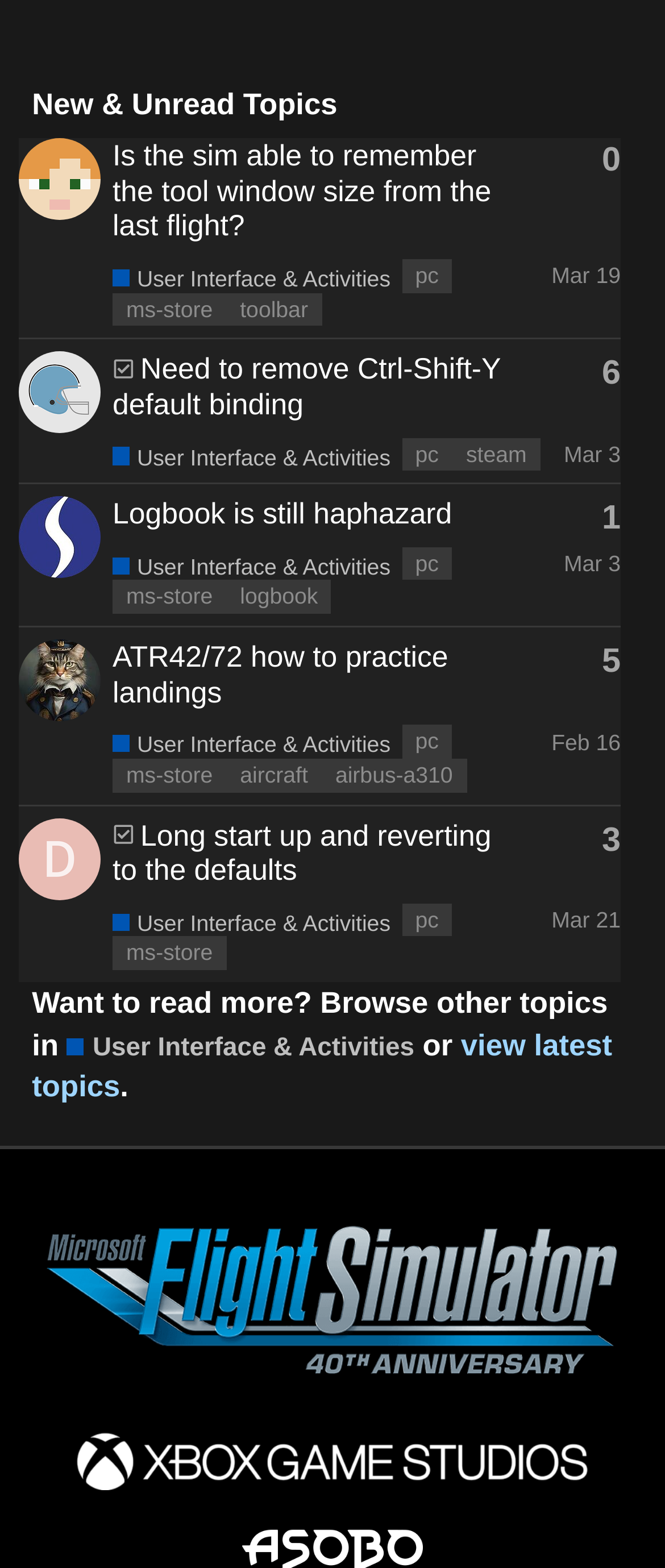Find the bounding box coordinates of the UI element according to this description: "aria-label="Xbox Game Studios"".

[0.115, 0.914, 0.885, 0.95]